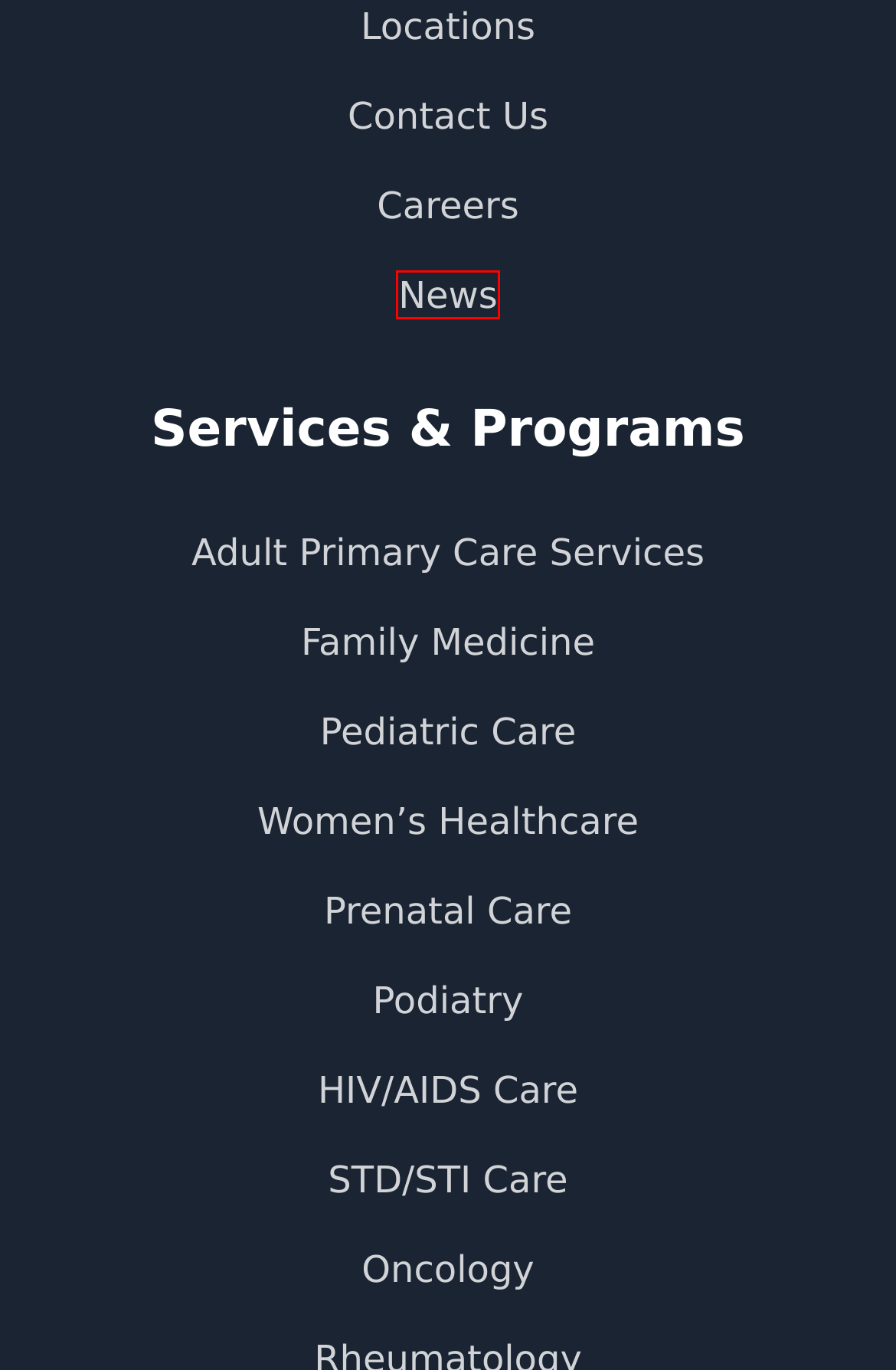Given a screenshot of a webpage featuring a red bounding box, identify the best matching webpage description for the new page after the element within the red box is clicked. Here are the options:
A. Adult Primary Care Services in Los Angeles
B. News - CCCHC
C. Free Women’s Clinic Near Me Archives - CCCHC
D. Prenatal Care in Los Angeles - CCCHC
E. Foot Health and Diabetes: Preventing Complications with Podiatric Care - CCCHC
F. Healthcare for Women's | Complete Community Care Health Center
G. Pediatric Care in Los Angeles - CCCHC
H. STD and STI Care in Los Angeles - CCCHC - Low Income STD Testing

B